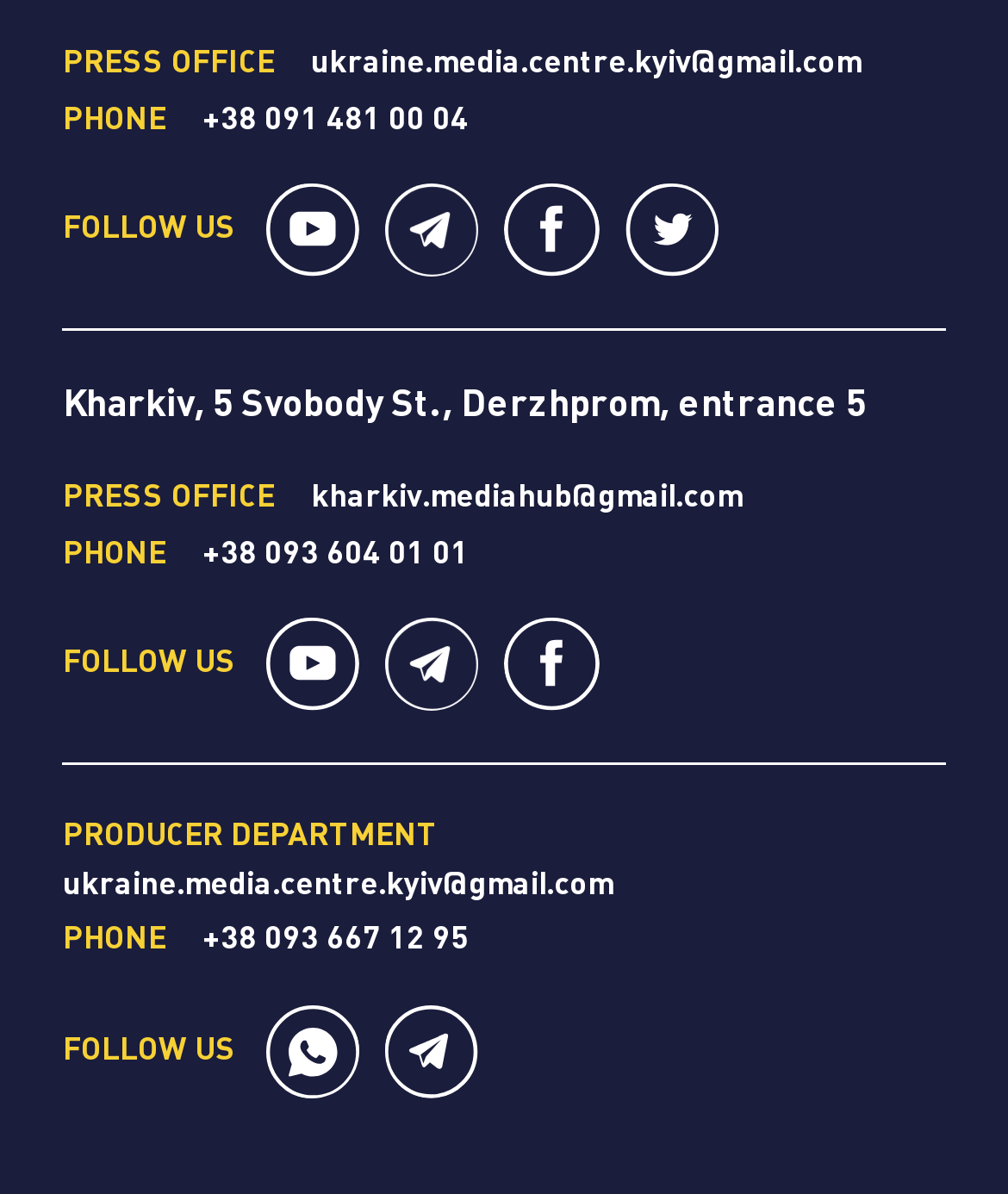How many social media platforms are listed on the webpage?
Provide a comprehensive and detailed answer to the question.

I counted the number of social media platforms listed on the webpage, including YouTube, Telegram, Facebook, Twitter, and WhatsApp, and found that there are 6 in total.